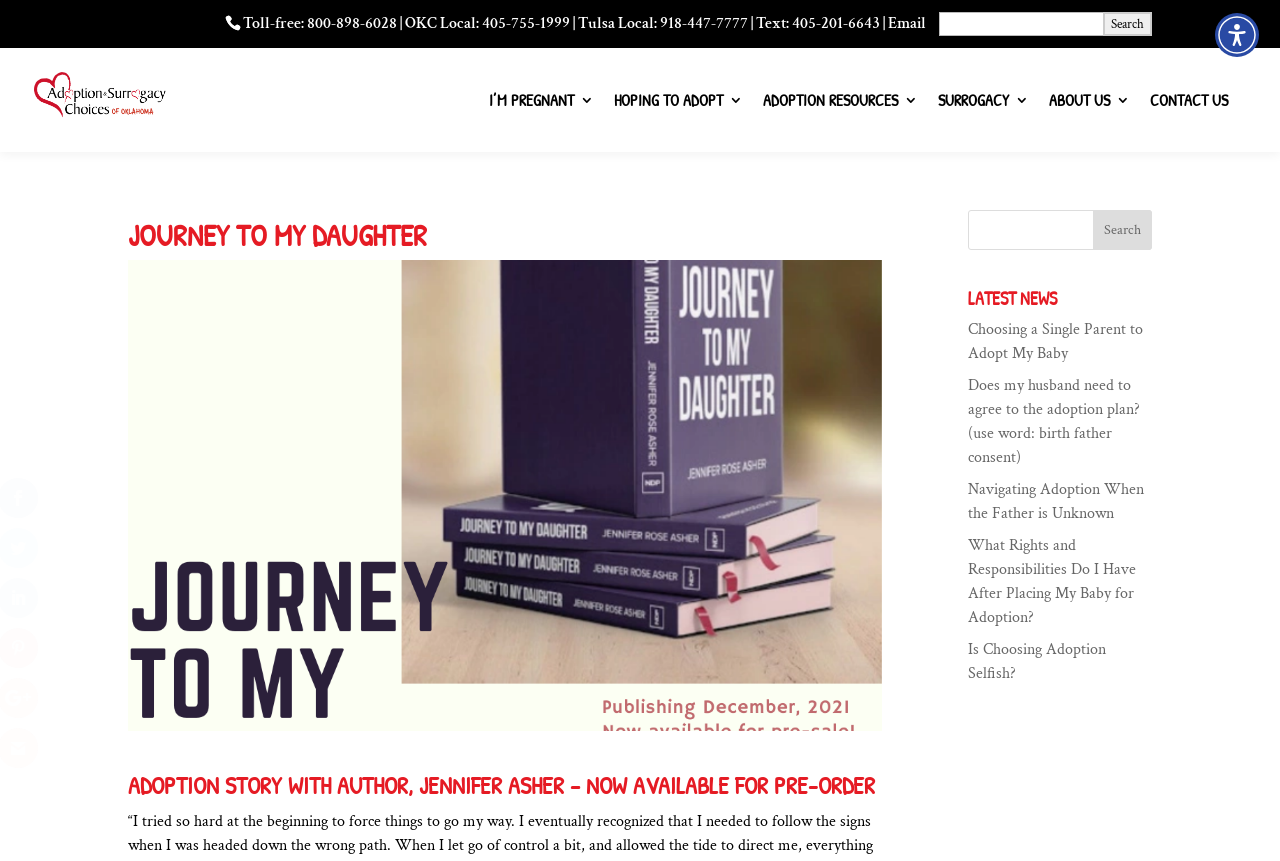Provide a single word or phrase to answer the given question: 
What is the topic of the latest news?

Adoption